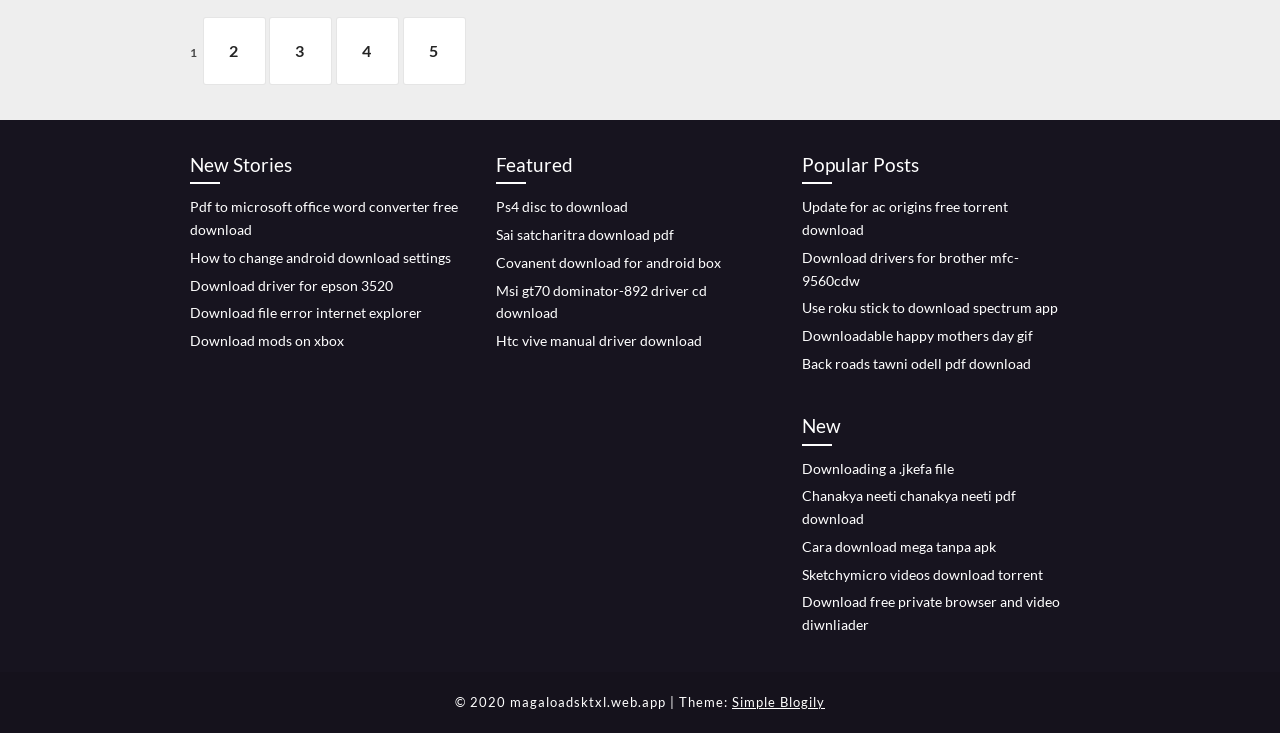Find and specify the bounding box coordinates that correspond to the clickable region for the instruction: "Sign in to your account".

None